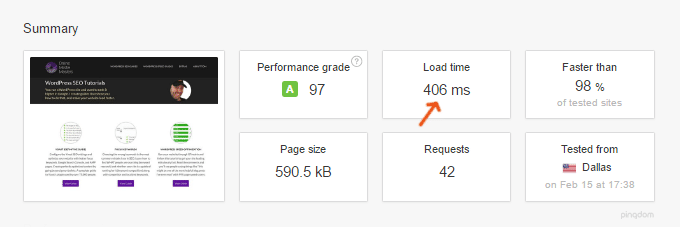By analyzing the image, answer the following question with a detailed response: How many requests were made to load the webpage?

The performance summary provides insight into the site’s resource usage, including the total number of requests made to load the webpage, which is 42.